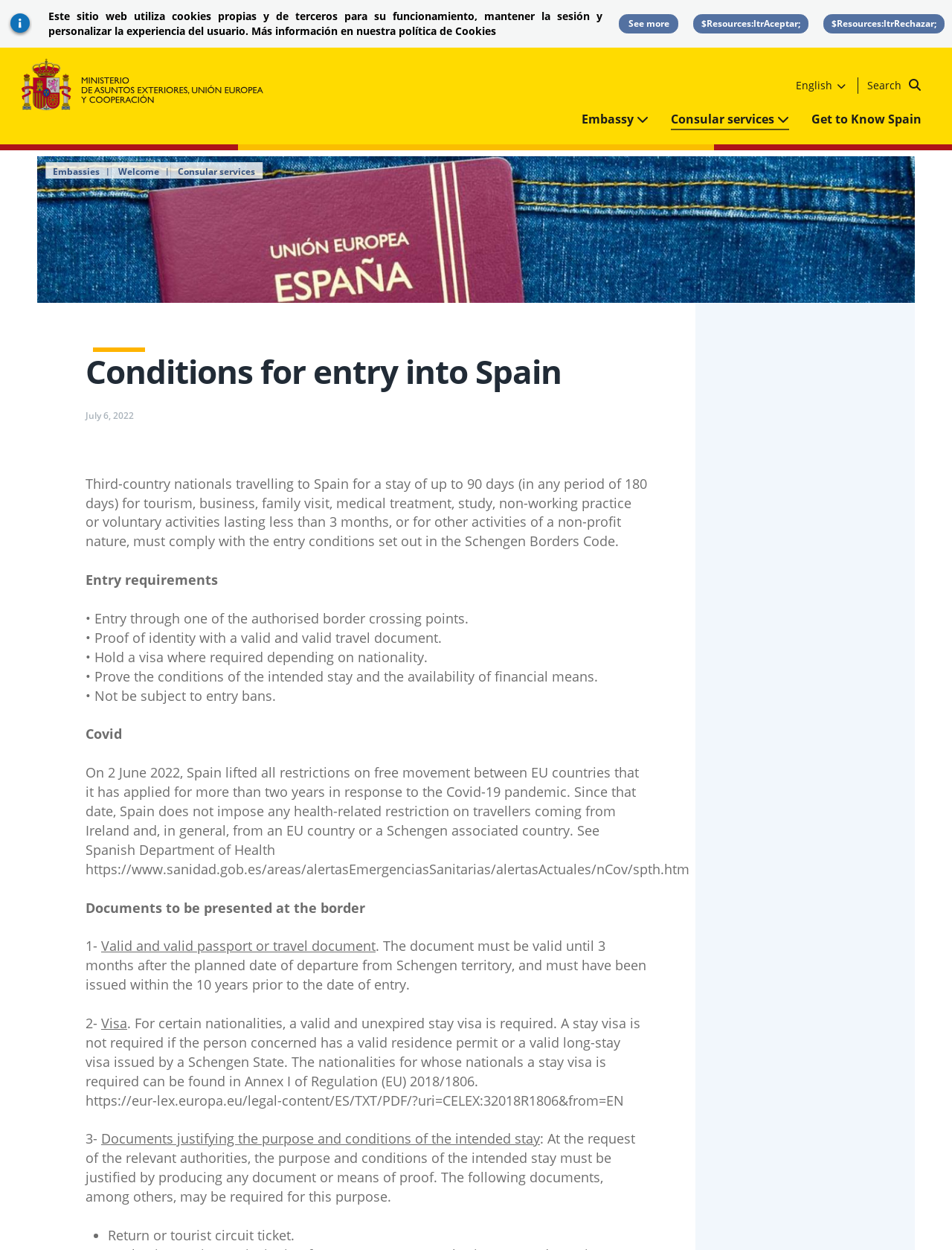Use a single word or phrase to answer the question: What is the purpose of the 'Search' button?

To search the website